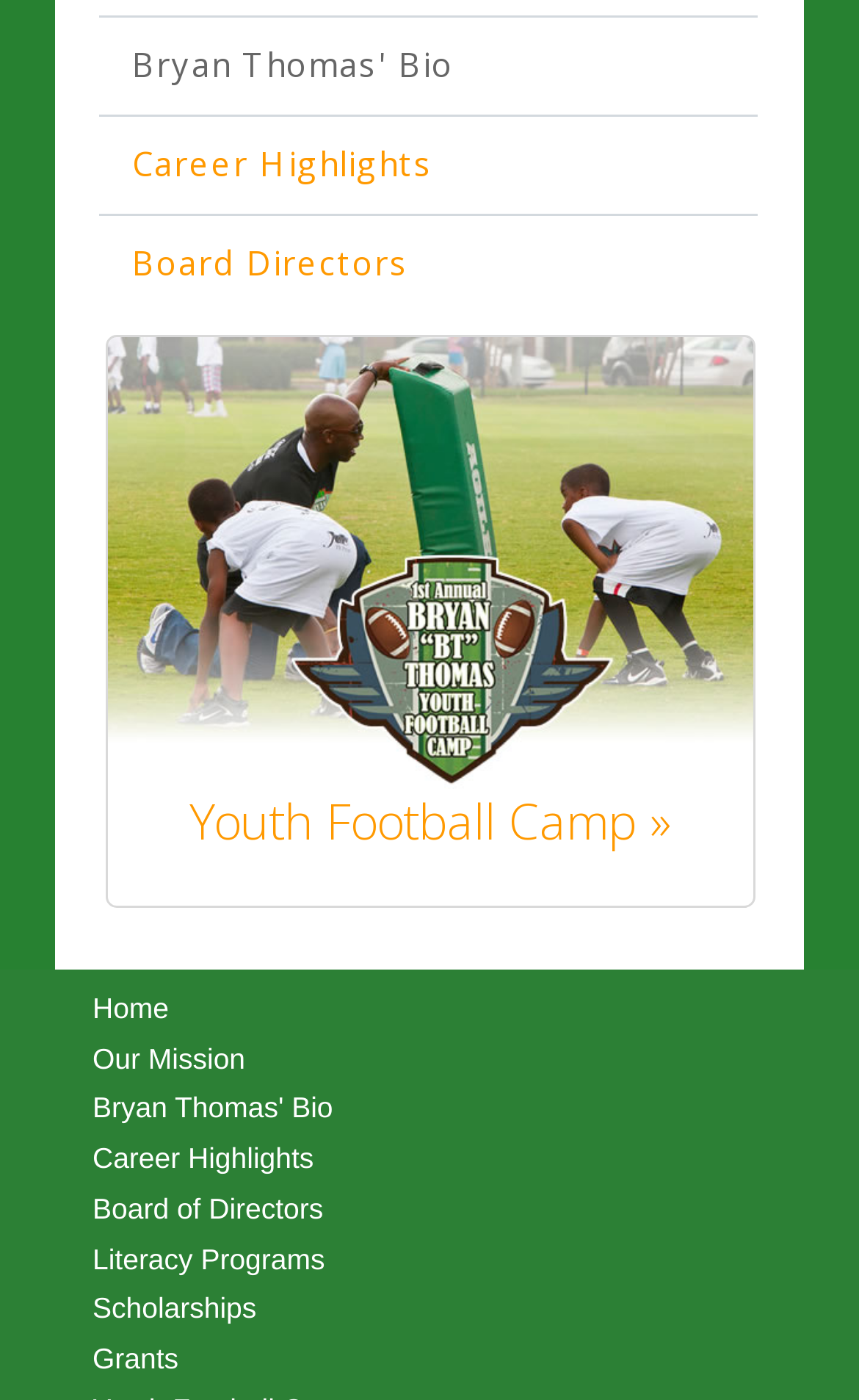Respond to the question below with a single word or phrase:
How many links are available under Youth Football Camp?

6